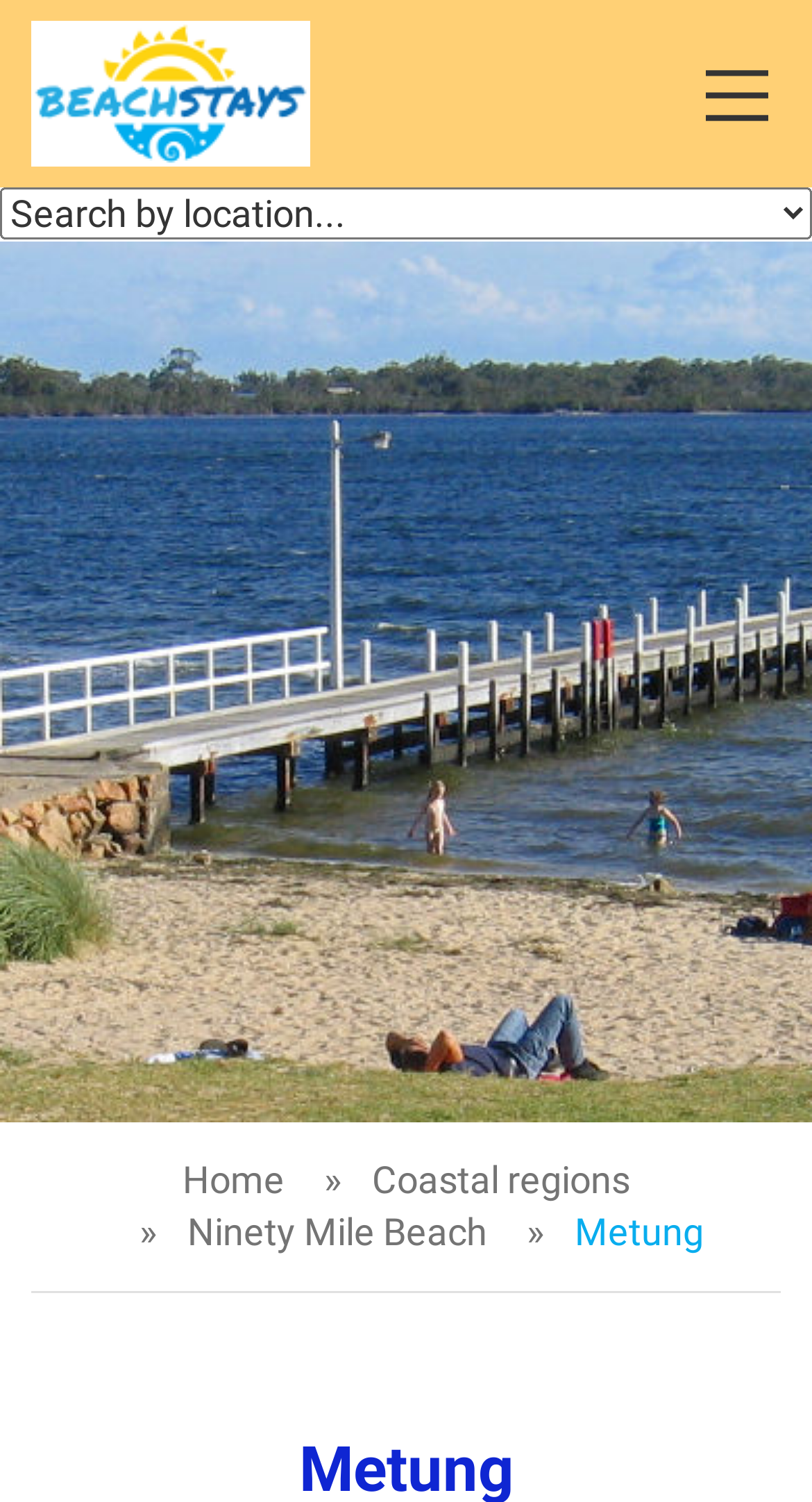Please provide a detailed answer to the question below by examining the image:
Is there a navigation menu?

I can see a button labeled 'Toggle navigation' with an icon, which indicates that there is a navigation menu that can be toggled on and off.